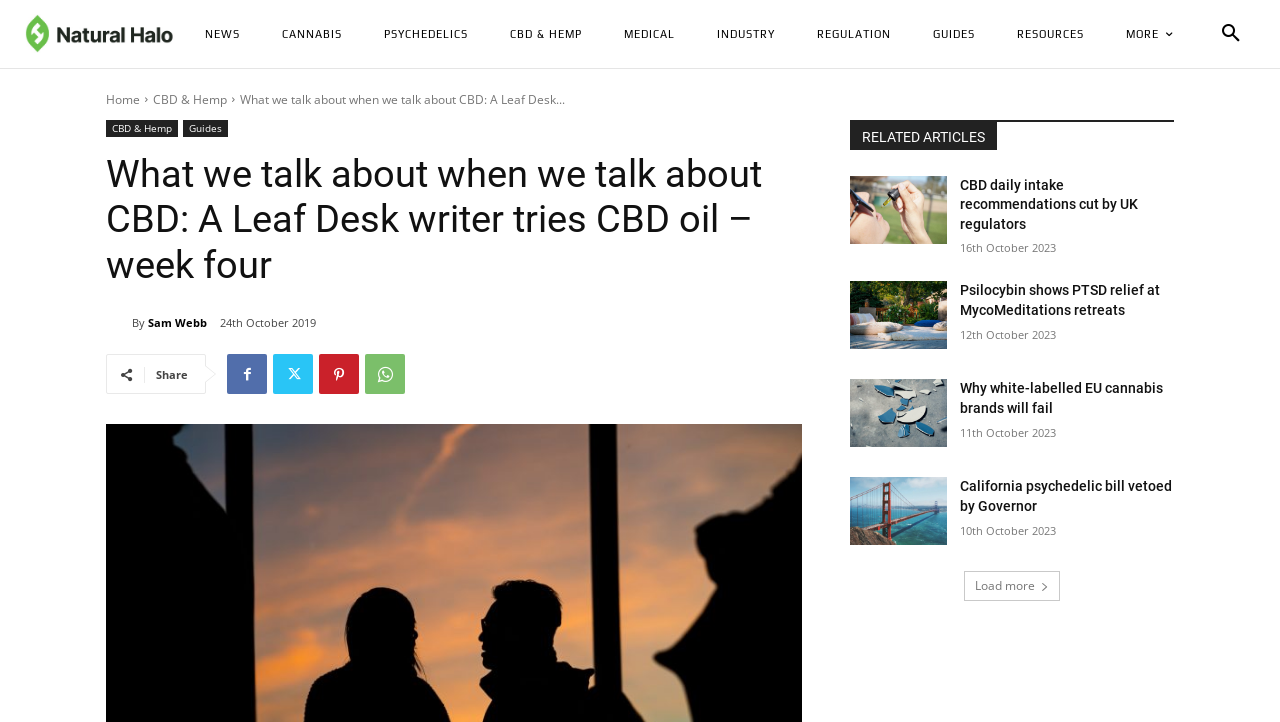Give a detailed explanation of the elements present on the webpage.

This webpage appears to be an article page from a website focused on cannabis and psychedelics. At the top left, there is a logo, and next to it, a navigation menu with links to various categories such as "NEWS", "CANNABIS", "PSYCHEDELICS", and more. 

Below the navigation menu, there is a search button on the top right. The article title, "What we talk about when we talk about CBD: A Leaf Desk writer tries CBD oil – week four", is prominently displayed in the middle of the page. 

The article is written by Sam Webb, and his name is linked to his profile. There is a small image of Sam Webb next to his name. The article was published on October 24th, 2019, and there are social media sharing links below the author's name.

The main content of the article is not explicitly described in the accessibility tree, but it likely discusses the author's experience with CBD oil.

Below the article, there is a section titled "RELATED ARTICLES" with four links to other articles. Each article has a title, a link, and a publication date. The articles are related to cannabis and psychedelics, with topics such as CBD daily intake recommendations, psilocybin retreats, and cannabis brands. 

At the bottom of the page, there is a "Load more" button, suggesting that there are more related articles available.